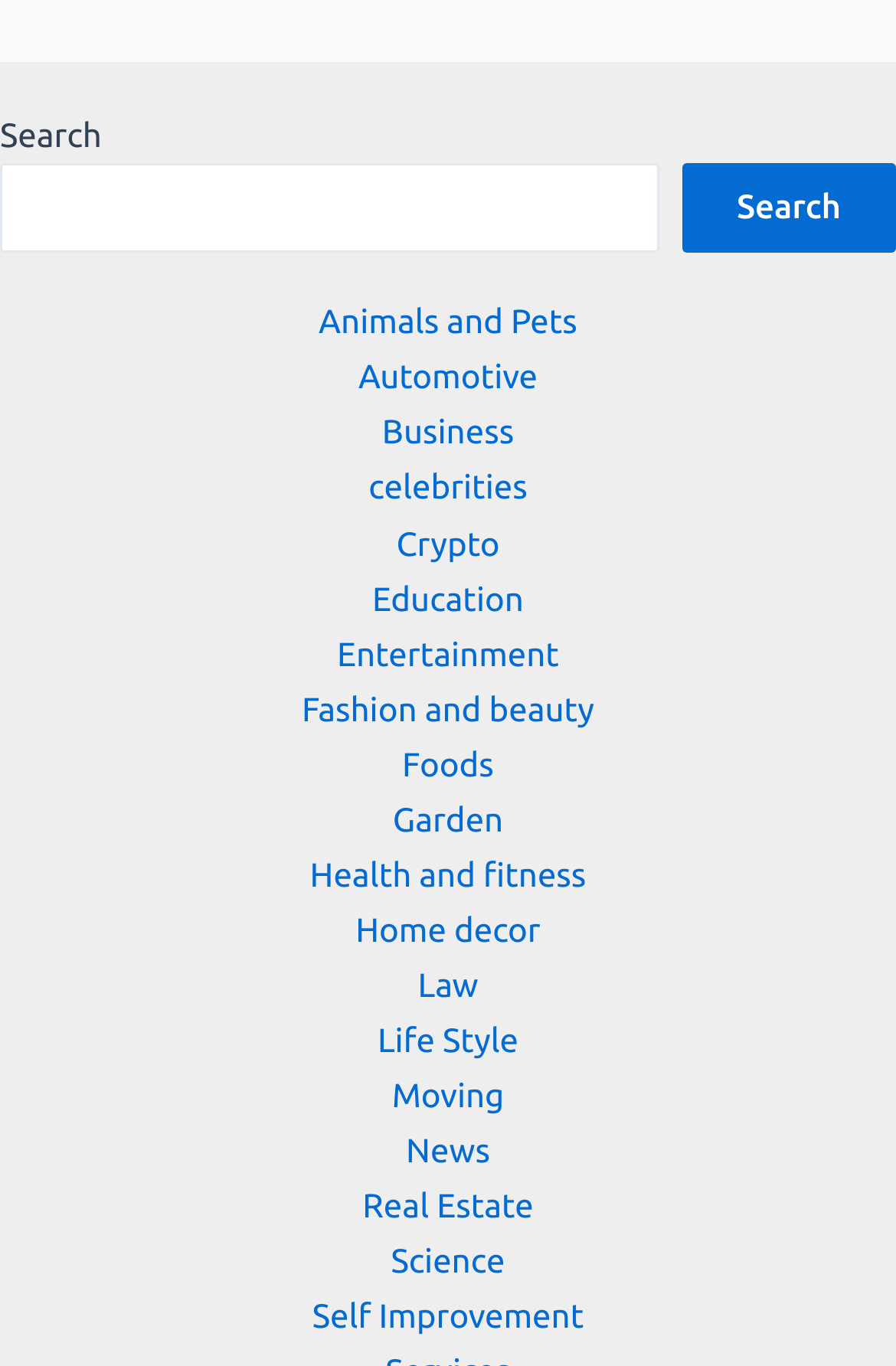Is the 'Celebrities' category located above or below the 'Business' category?
Please give a detailed and elaborate answer to the question based on the image.

By examining the bounding box coordinates, we can determine the vertical positions of the elements. The 'Celebrities' link has a y1 coordinate of 0.342, which is smaller than the y1 coordinate of the 'Business' link (0.302). This indicates that the 'Celebrities' category is located above the 'Business' category.